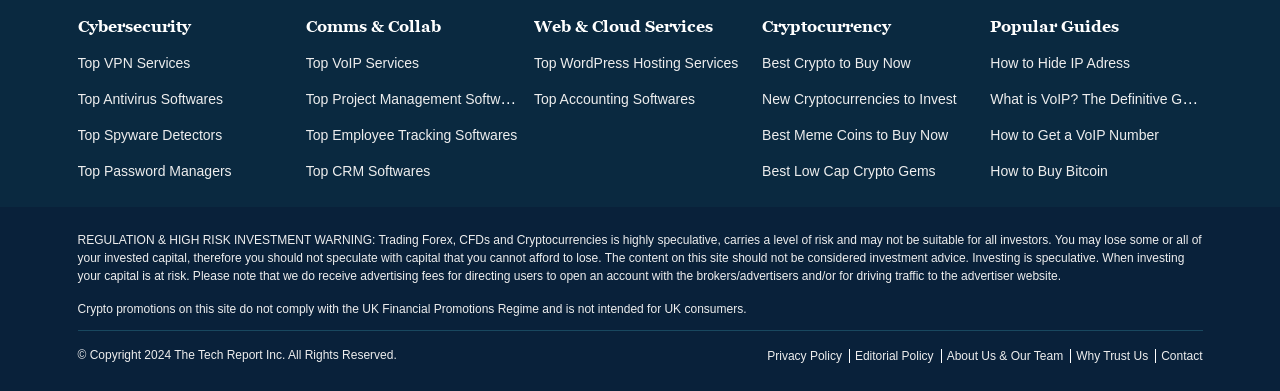What categories are available on this website?
Please answer the question with a detailed and comprehensive explanation.

By examining the links on the webpage, I found that there are five main categories: Cybersecurity, Comms & Collab, Web & Cloud Services, Cryptocurrency, and Popular Guides. These categories are represented by links with descriptive text, such as 'Cybersecurity' and 'Top VPN Services'.